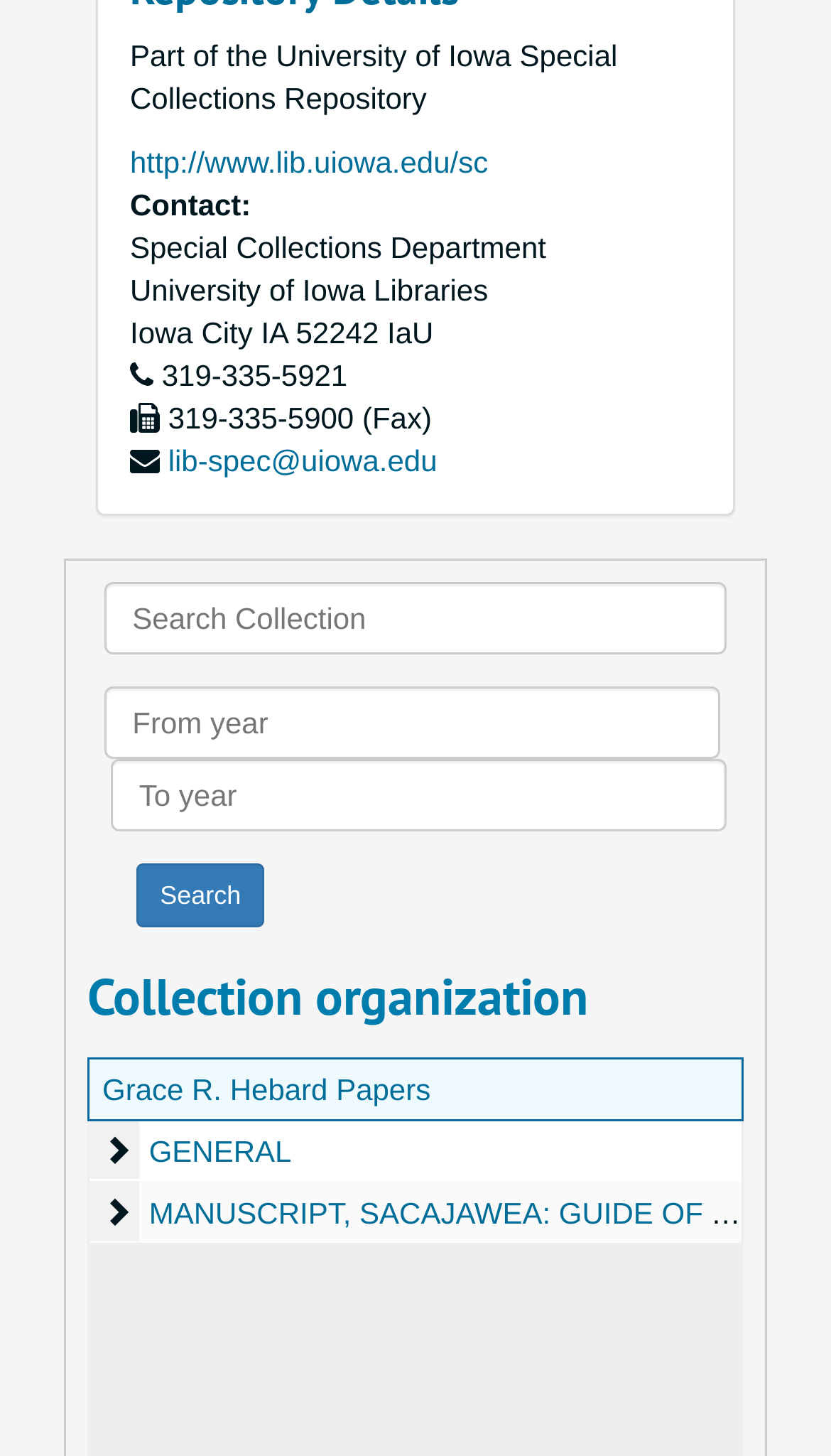Please give a succinct answer using a single word or phrase:
What is the name of the collection?

Grace R. Hebard Papers